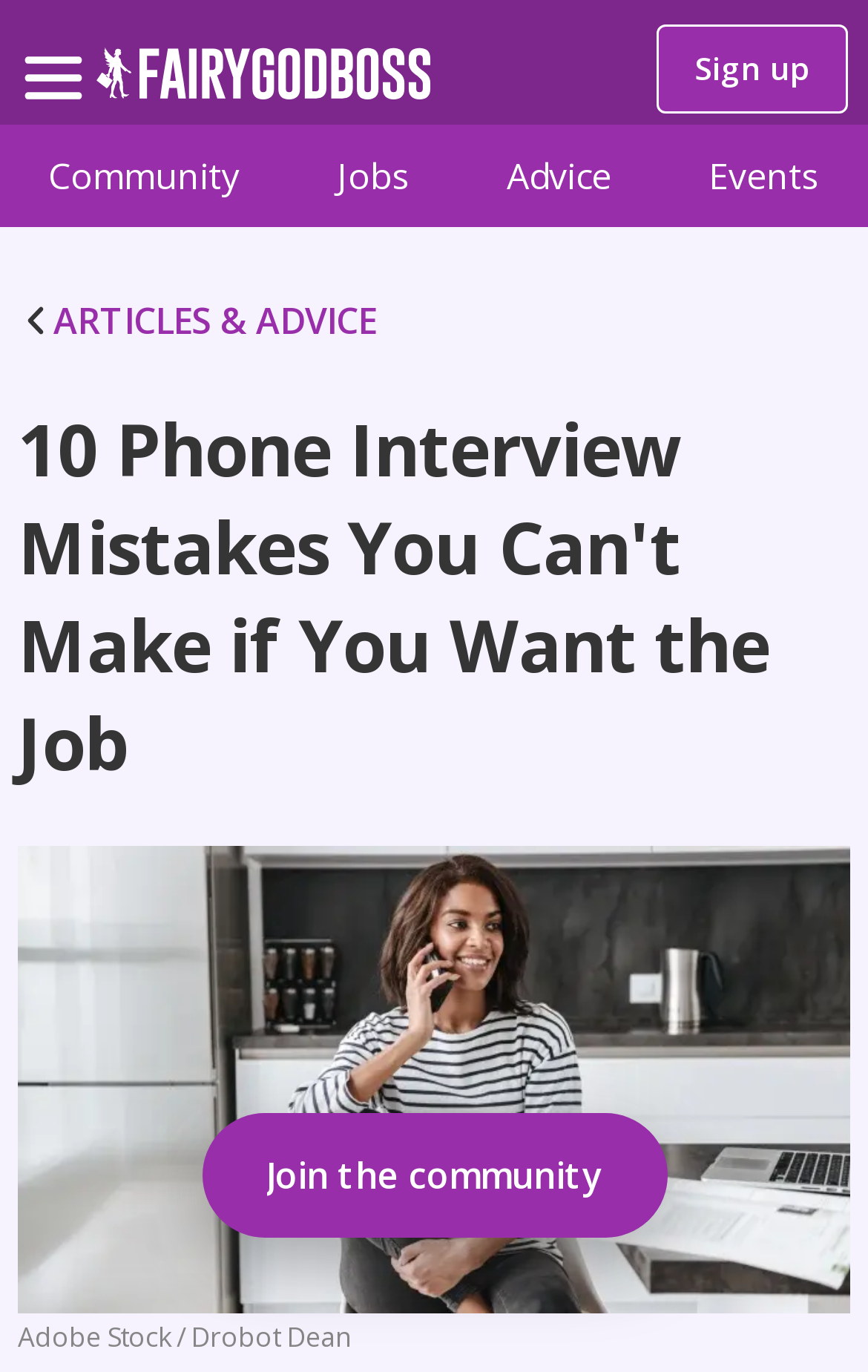Analyze the image and answer the question with as much detail as possible: 
How many images are there on the page?

I counted the number of image elements on the page and found three images: the logo image, the image in the article, and the icon image in the 'ARTICLES & ADVICE' link. These images are scattered throughout the page and serve different purposes.